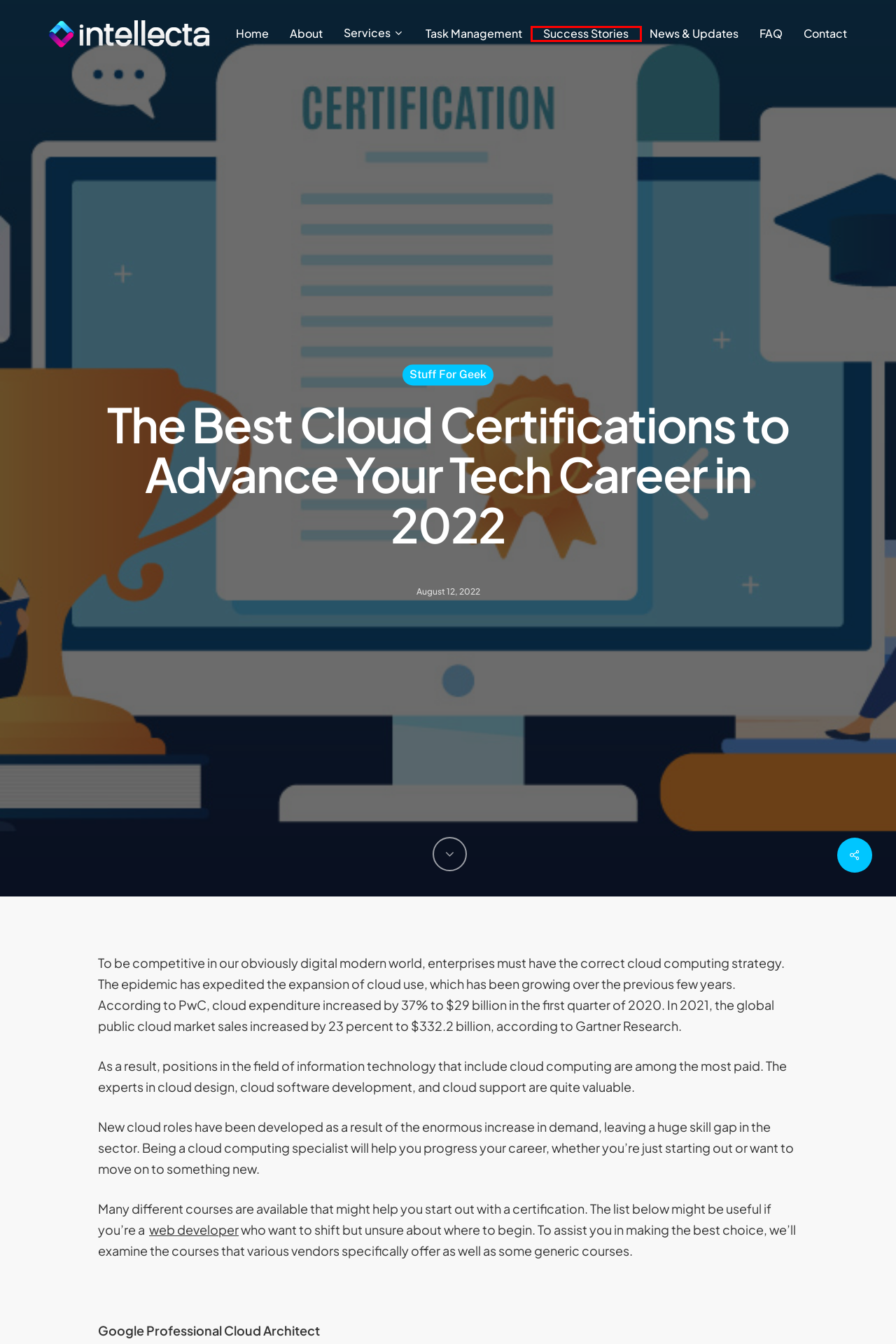Look at the screenshot of a webpage, where a red bounding box highlights an element. Select the best description that matches the new webpage after clicking the highlighted element. Here are the candidates:
A. News & Updates - intellecta
B. Stuff For Geek Archives - intellecta
C. Services - Google Coverage - intellecta
D. Homepage - intellecta
E. Success Stories - Client Portfolio - intellecta
F. Task Management - intellecta
G. Services - intellecta
H. FAQ - intellecta

E